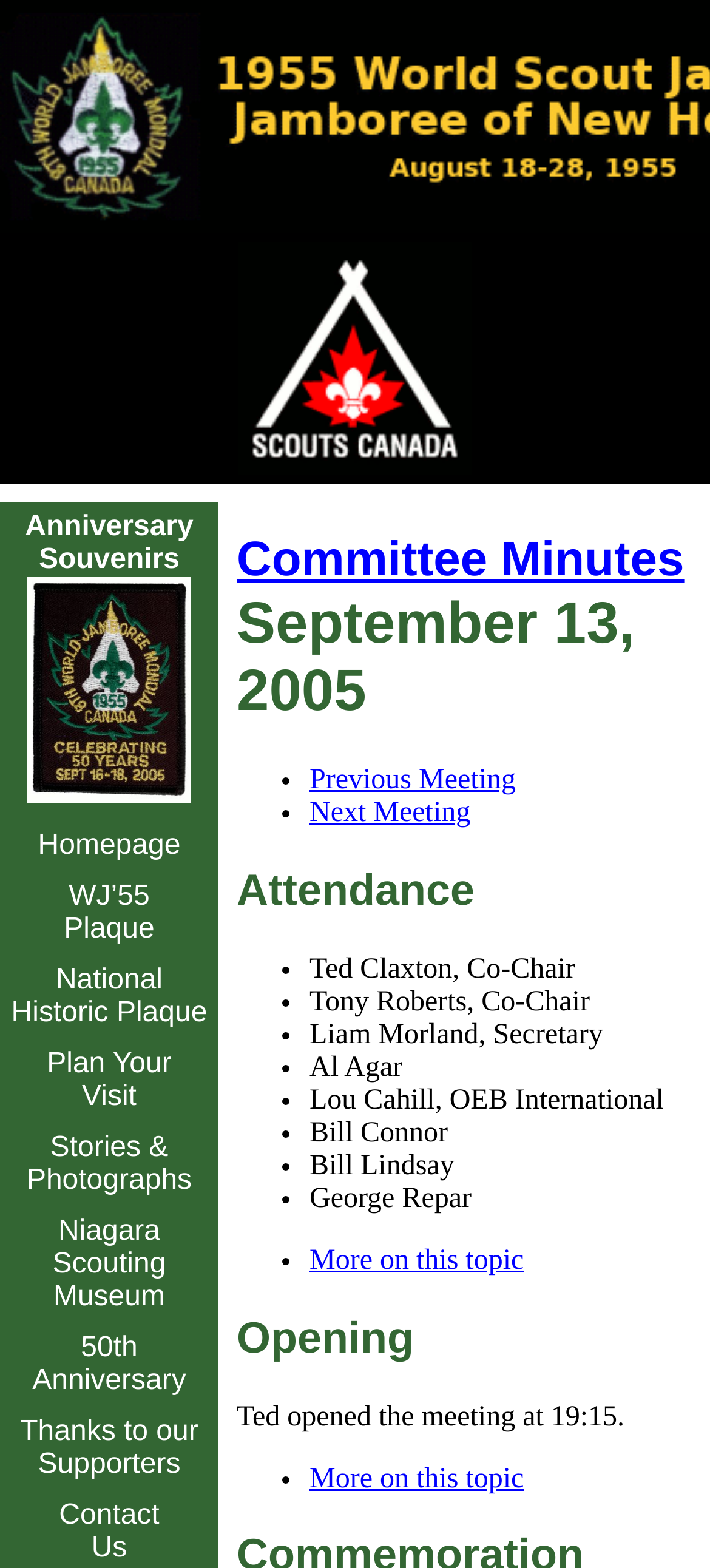Please provide a brief answer to the following inquiry using a single word or phrase:
What is the topic of the meeting mentioned in the webpage?

Committee Minutes